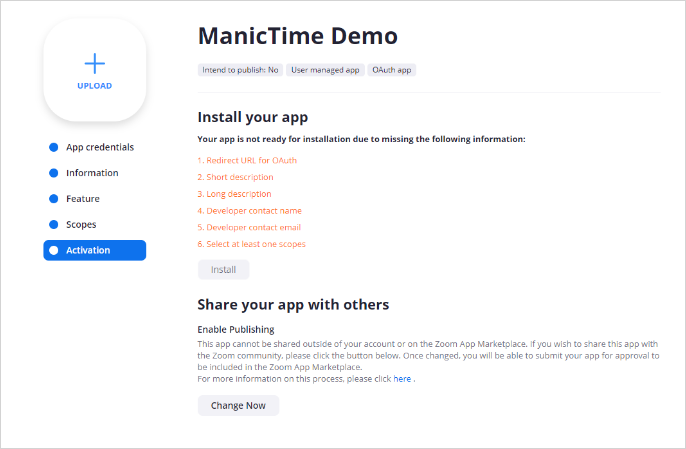What is the current tab selected? Observe the screenshot and provide a one-word or short phrase answer.

Activation